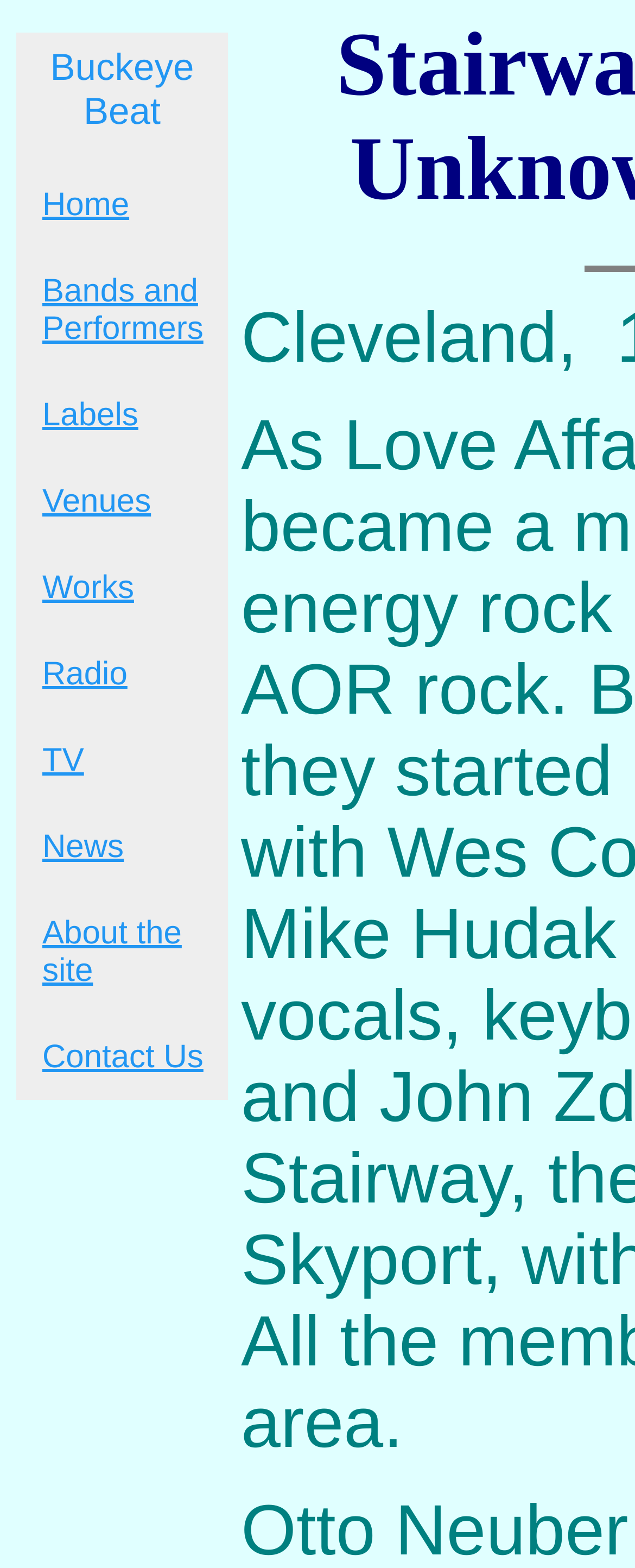Please determine the main heading text of this webpage.

Stairway / Love Affair / L.A. / Unknown Stranger / Skyport